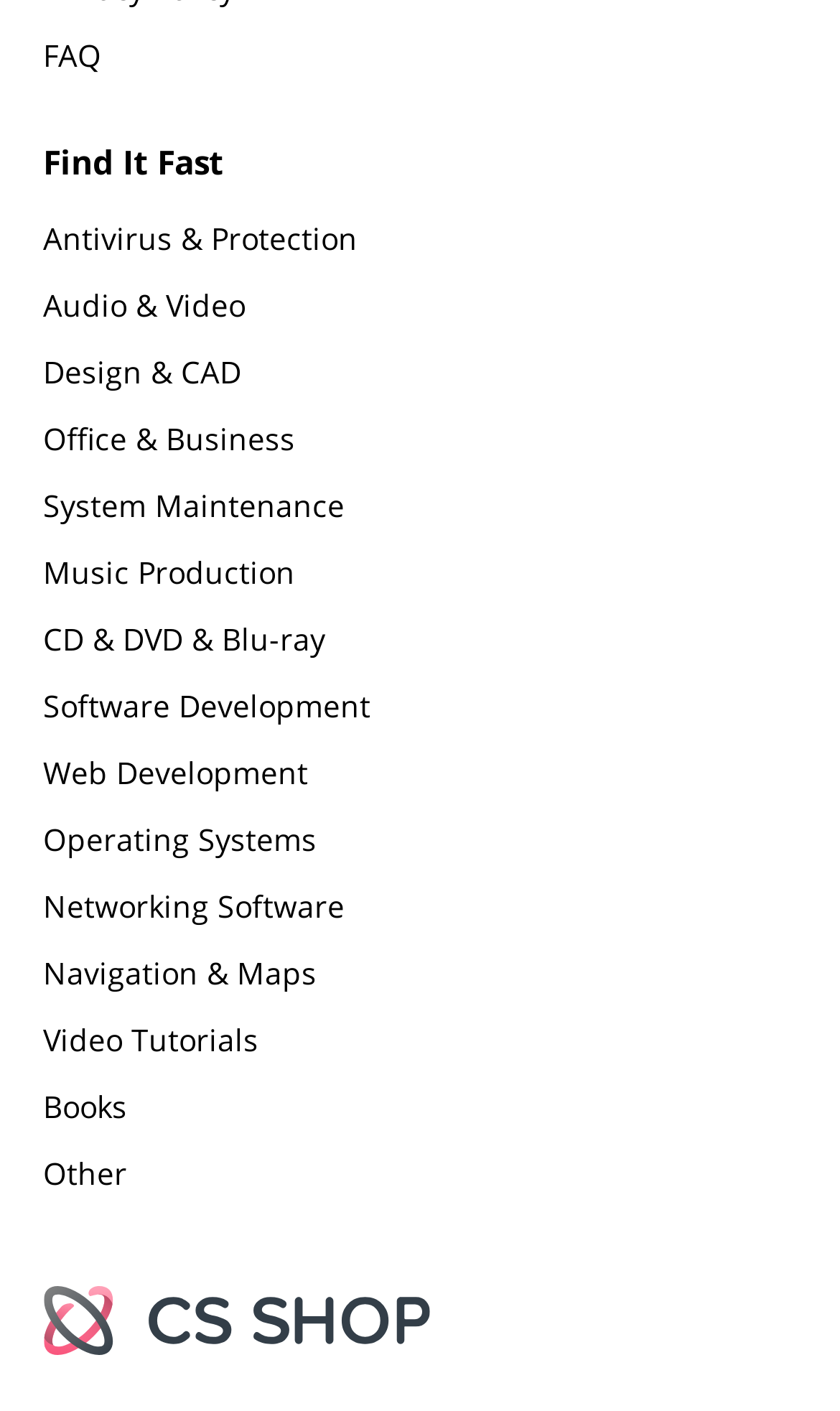Locate the bounding box of the UI element defined by this description: "parent_node: BlackenWhiteMarketing LLC". The coordinates should be given as four float numbers between 0 and 1, formatted as [left, top, right, bottom].

None